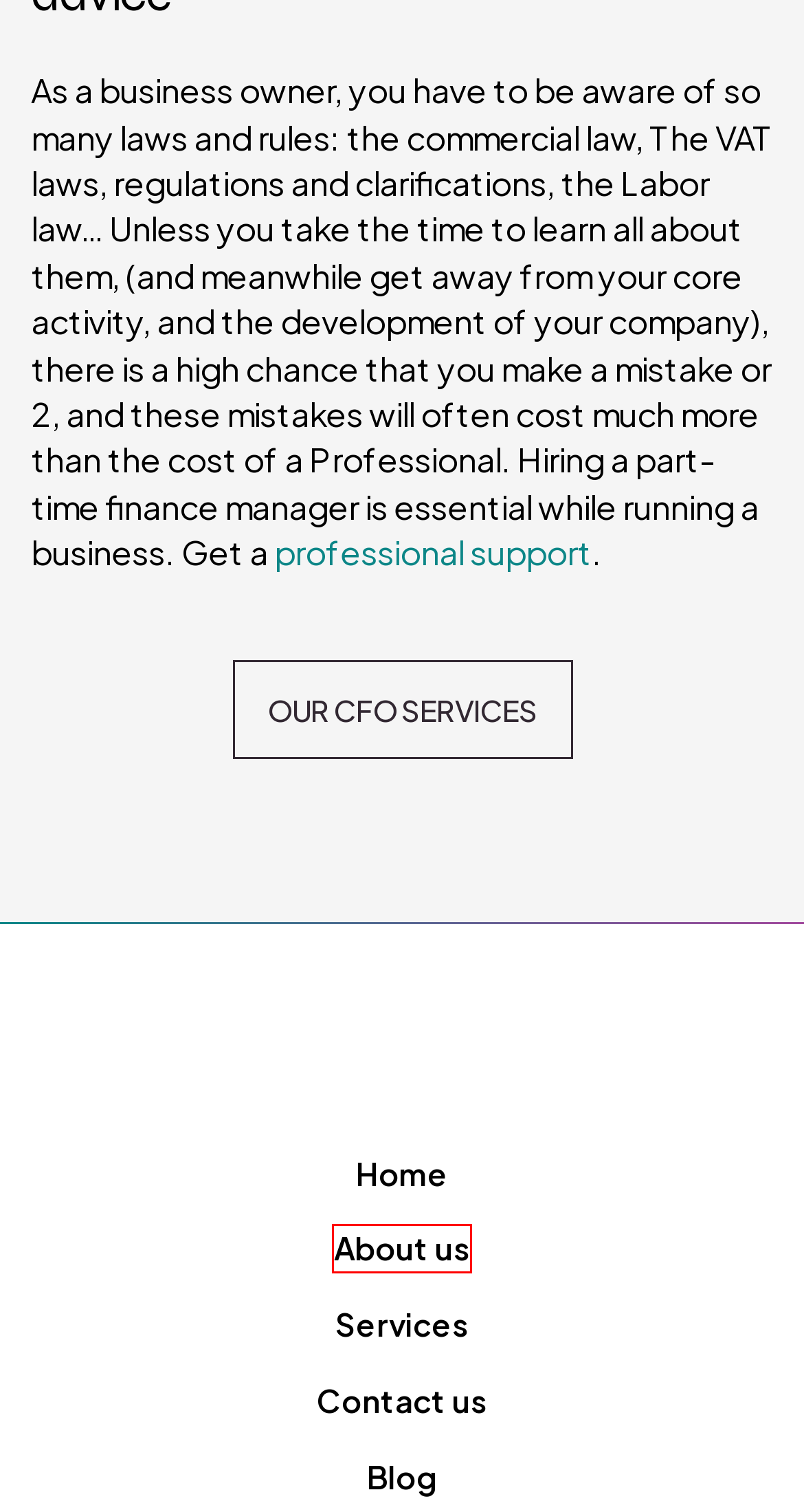Examine the screenshot of a webpage with a red bounding box around an element. Then, select the webpage description that best represents the new page after clicking the highlighted element. Here are the descriptions:
A. About us - CTC Accounting
B. CFO Services - CTC Accounting
C. Blog - CTC Accounting
D. Home - Digitality Agency
E. February 23, 2020 - CTC Accounting
F. Home - CTC Accounting
G. Contact us - CTC Accounting
H. Career - CTC Accounting

A